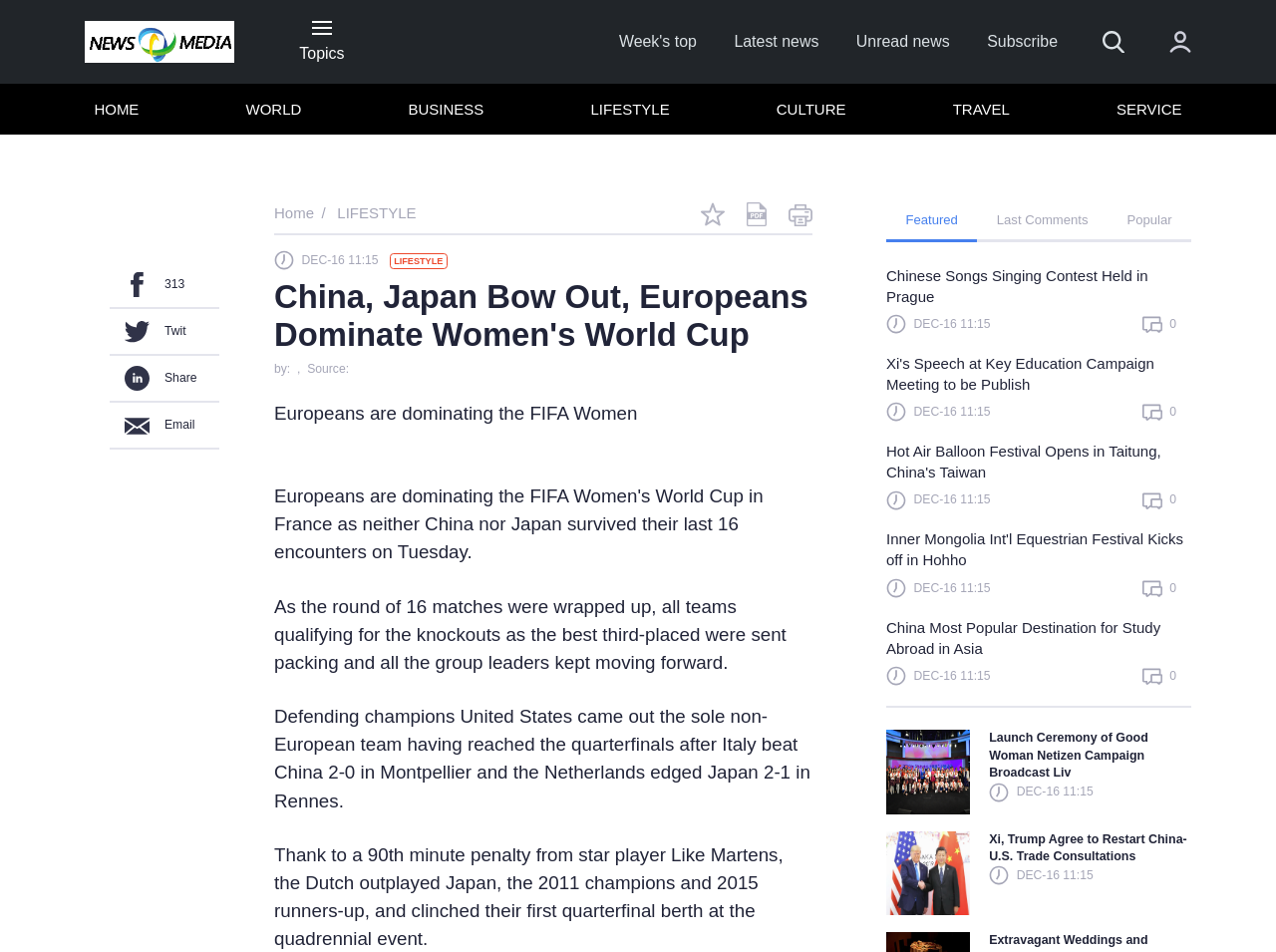Use a single word or phrase to answer the following:
How many menu items are in the top navigation bar?

8